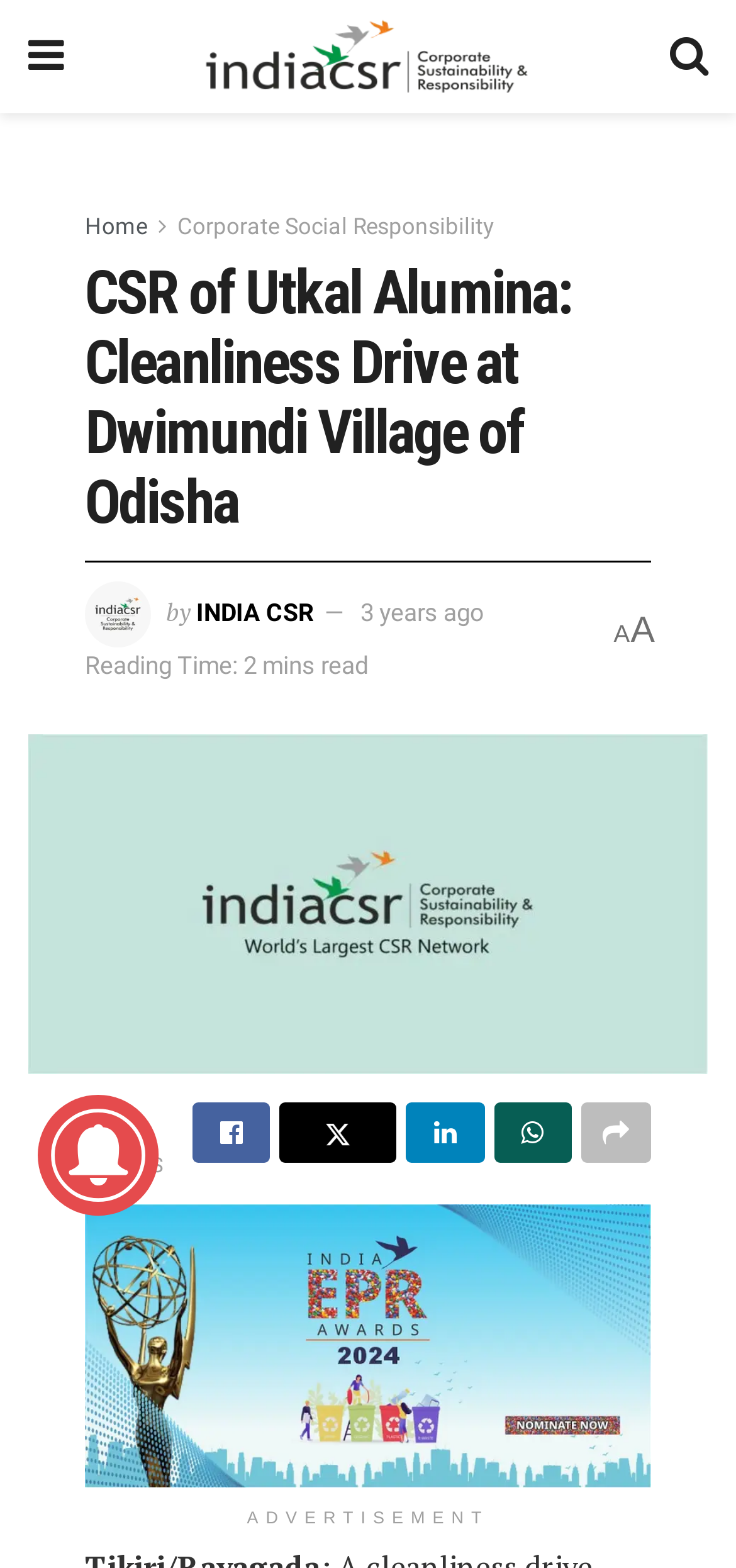Pinpoint the bounding box coordinates of the area that should be clicked to complete the following instruction: "View the India CSR image". The coordinates must be given as four float numbers between 0 and 1, i.e., [left, top, right, bottom].

[0.28, 0.012, 0.717, 0.06]